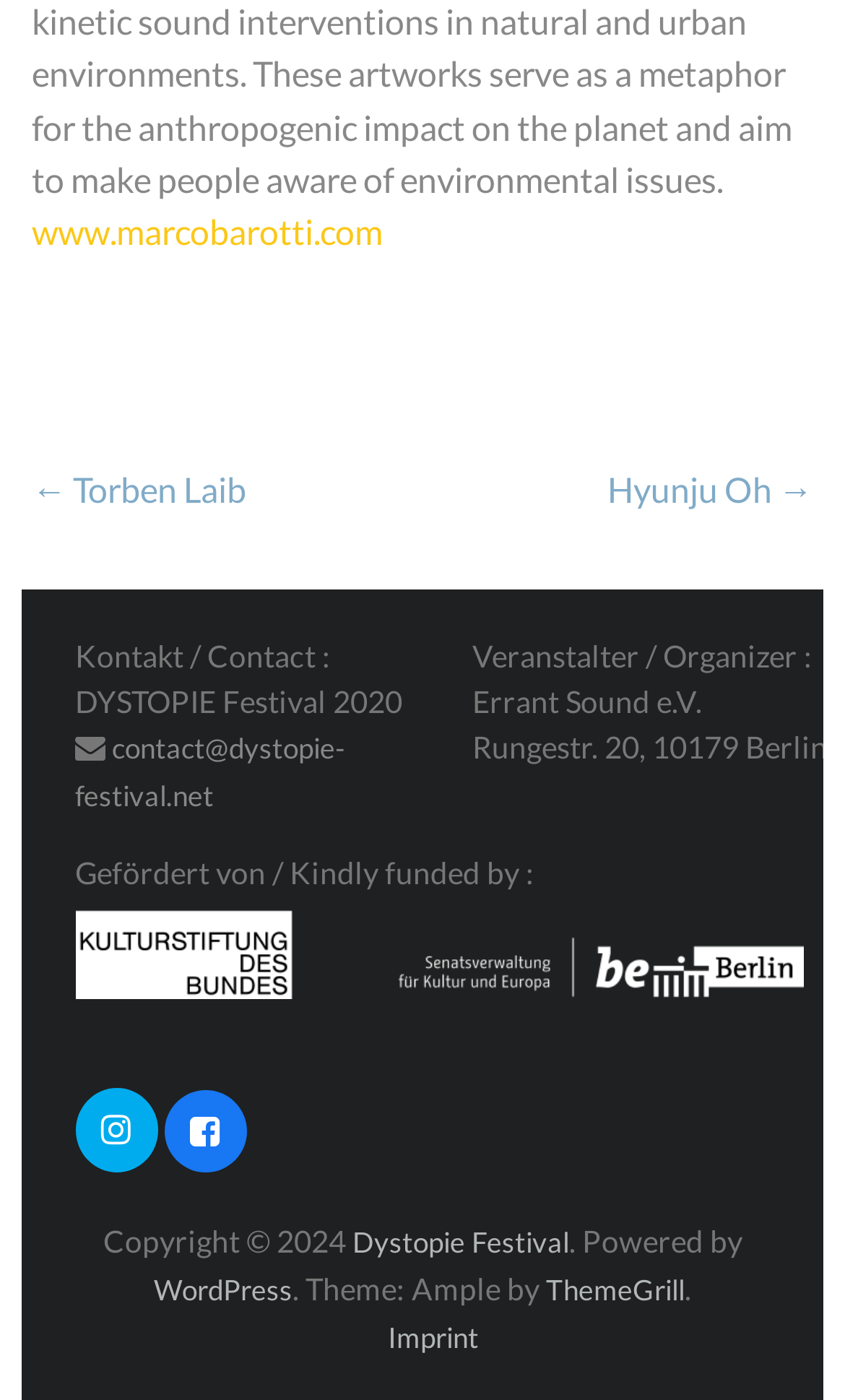What social media platform can be used to access the festival's page?
Provide a detailed answer to the question using information from the image.

The social media platform can be found in the link element with the text ' Dystopie Festival auf Instagram (Wird in neuem Fenster geöffnet)' located at coordinates [0.089, 0.778, 0.187, 0.838].